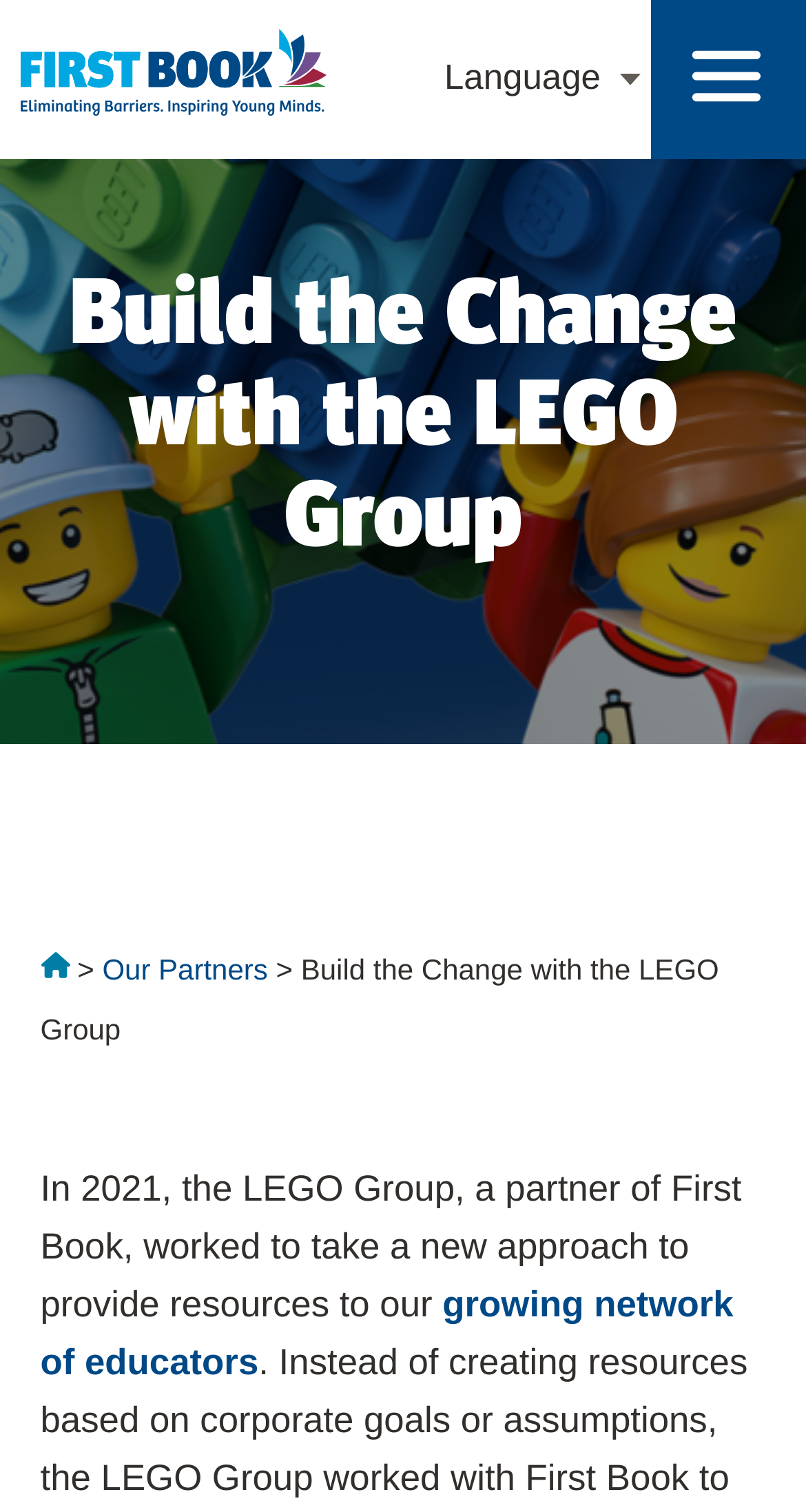Please provide a comprehensive answer to the question based on the screenshot: What is the purpose of the LEGO Group in 2021?

According to the StaticText element, in 2021, the LEGO Group worked to take a new approach to provide resources to their growing network of educators.